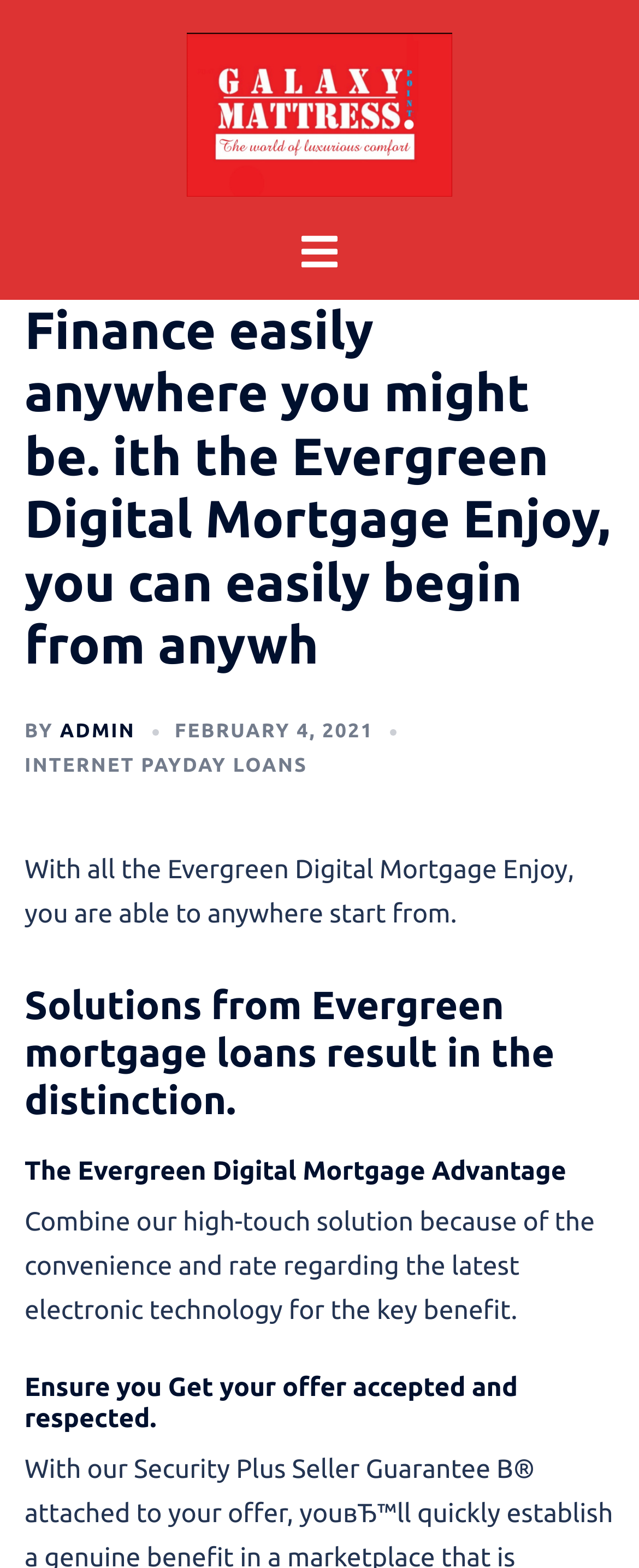What is the purpose of the toggle menu?
Give a one-word or short-phrase answer derived from the screenshot.

To navigate the webpage